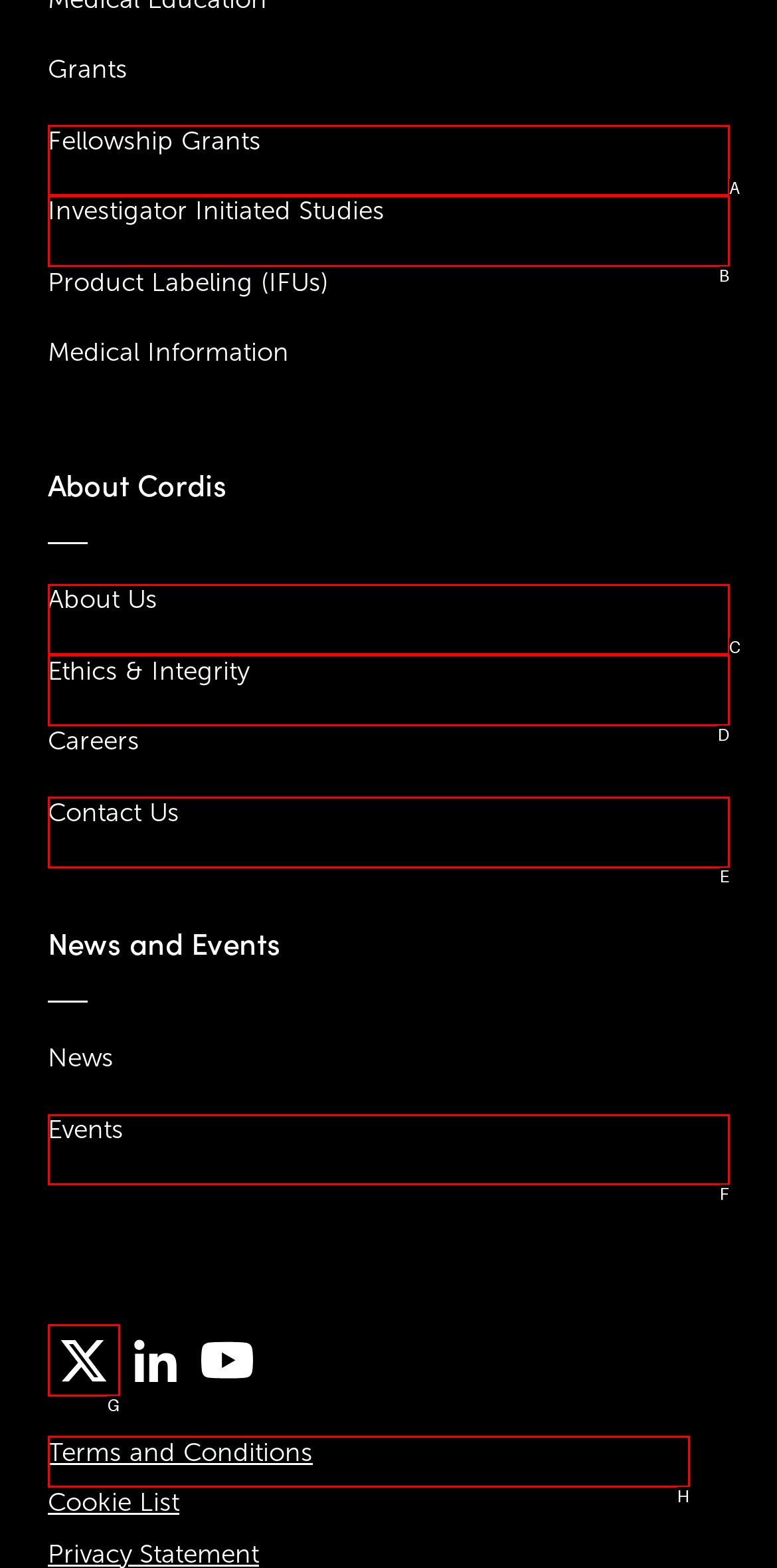Identify the HTML element that matches the description: About Us. Provide the letter of the correct option from the choices.

C